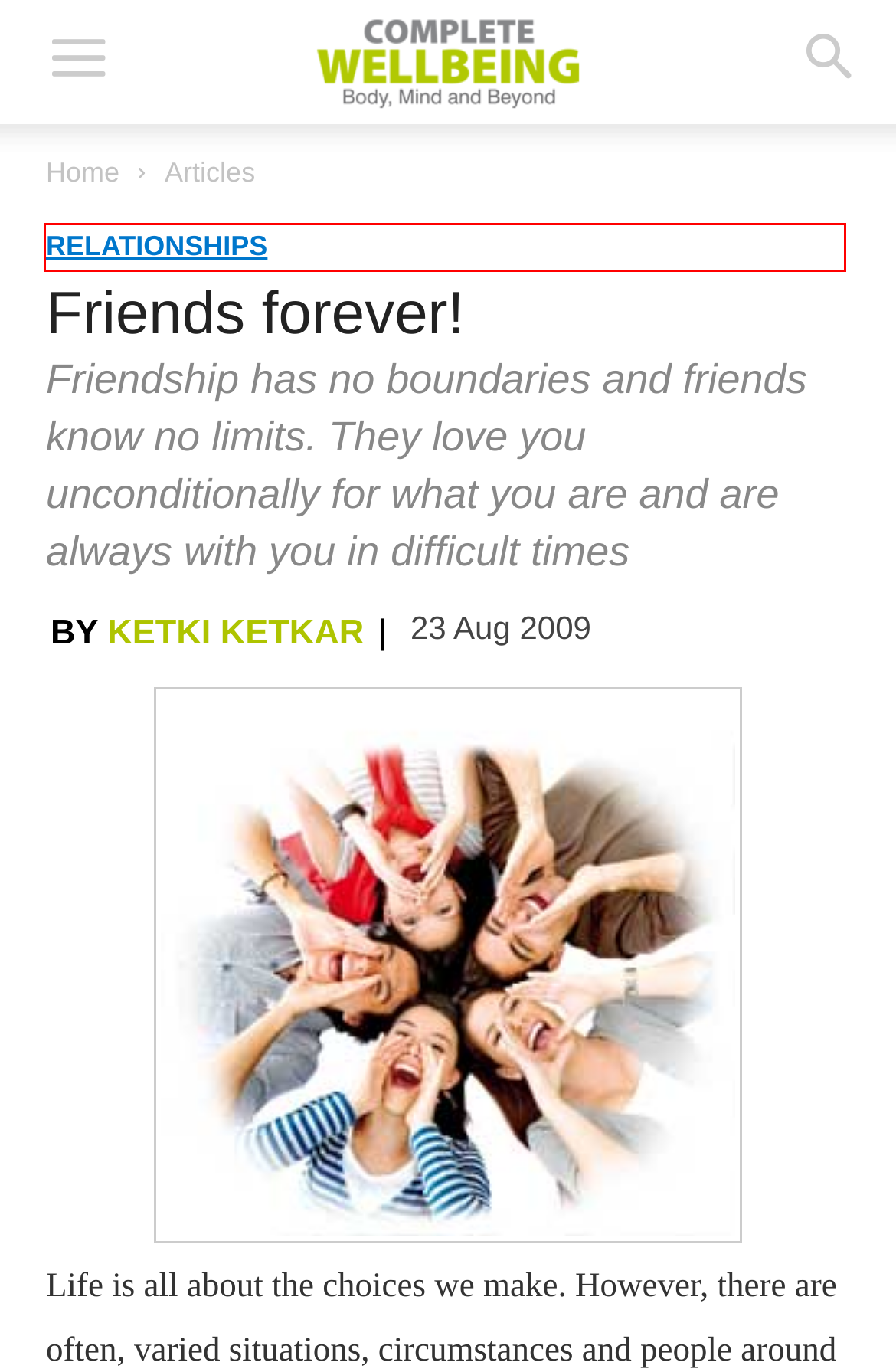Review the screenshot of a webpage that includes a red bounding box. Choose the most suitable webpage description that matches the new webpage after clicking the element within the red bounding box. Here are the candidates:
A. Diet & Nutrition Archives - Complete Wellbeing
B. The philosophy that drives Complete Wellbeing - Complete Wellbeing
C. Privacy policy - Complete Wellbeing
D. Practical Spirituality Archives - Complete Wellbeing
E. Ketki Ketkar, Author at Complete Wellbeing
F. Contact us - Complete Wellbeing
G. Complete Wellbeing - Award-winning content for the wellbeing of your body, mind and spirit
H. Relationships Archives - Complete Wellbeing

H